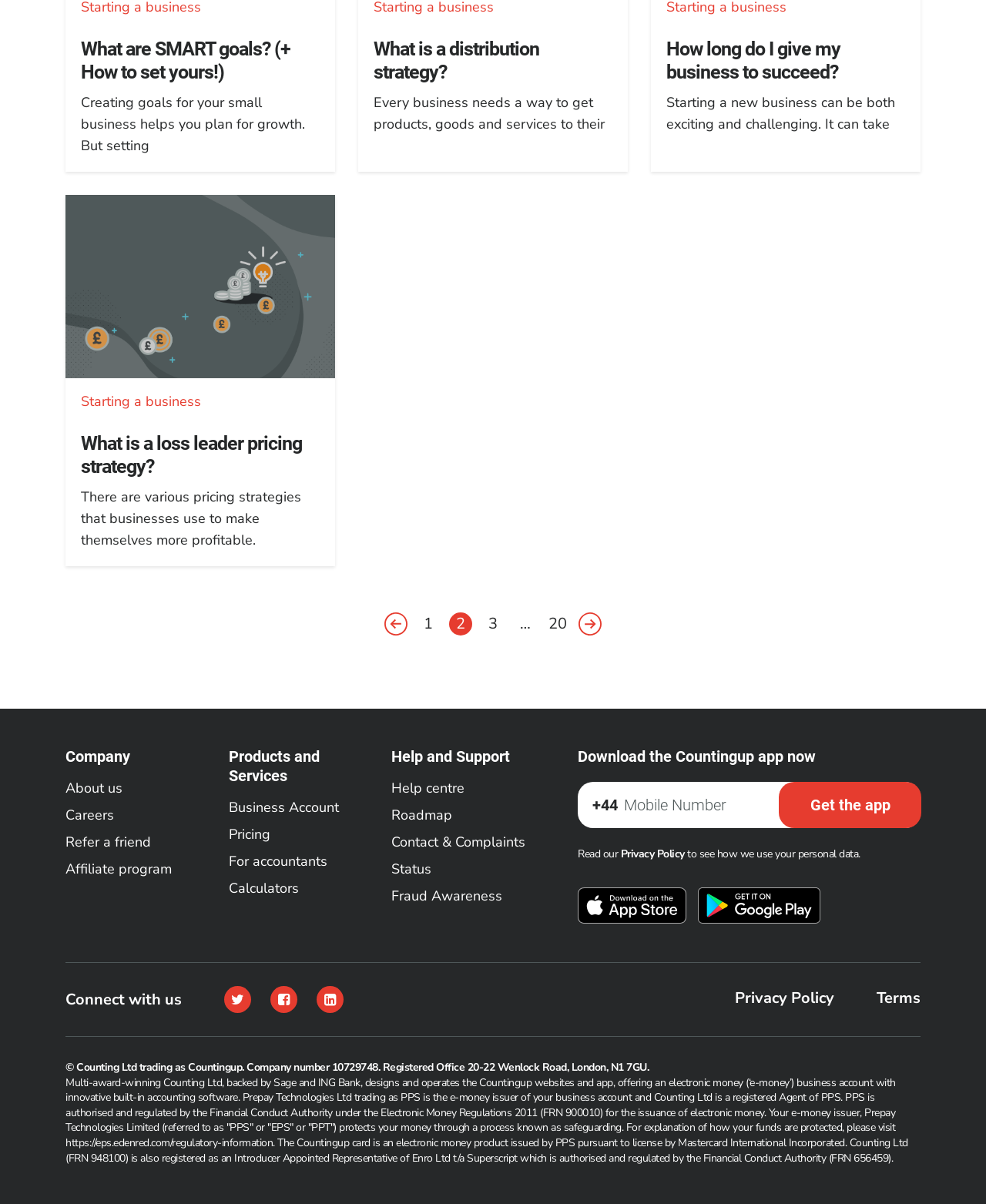What is the company name of the app?
Please provide a detailed answer to the question.

The webpage has a heading 'Download the Countingup app now' and also mentions 'Counting Ltd trading as Countingup' in the footer section, which indicates that the company name of the app is Countingup.